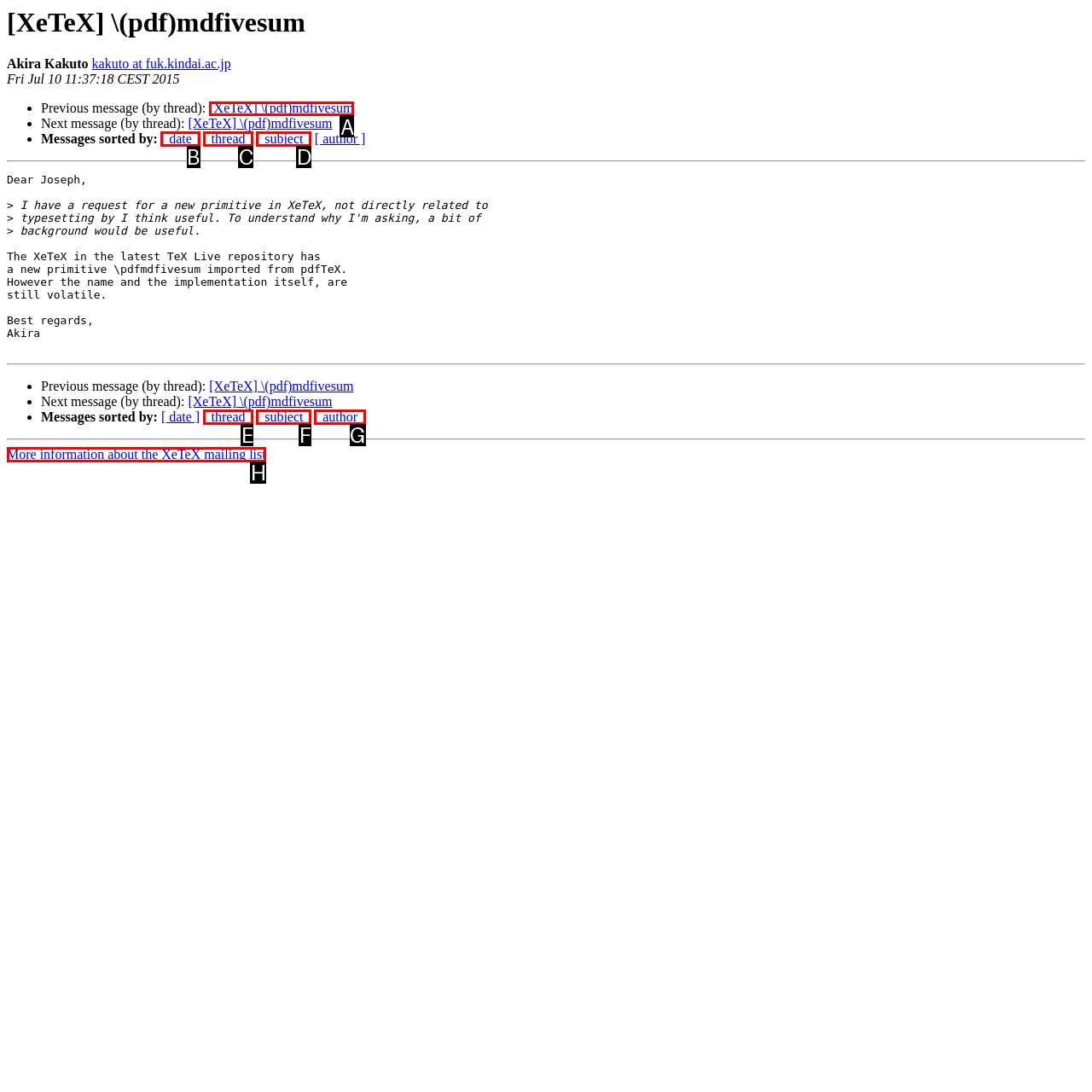Point out the HTML element I should click to achieve the following: View previous message Reply with the letter of the selected element.

A